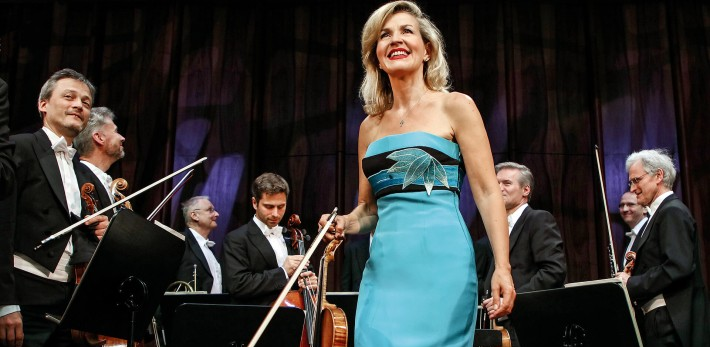What composer's work did Anne-Sophie Mutter perform?
Using the image, give a concise answer in the form of a single word or short phrase.

Mozart